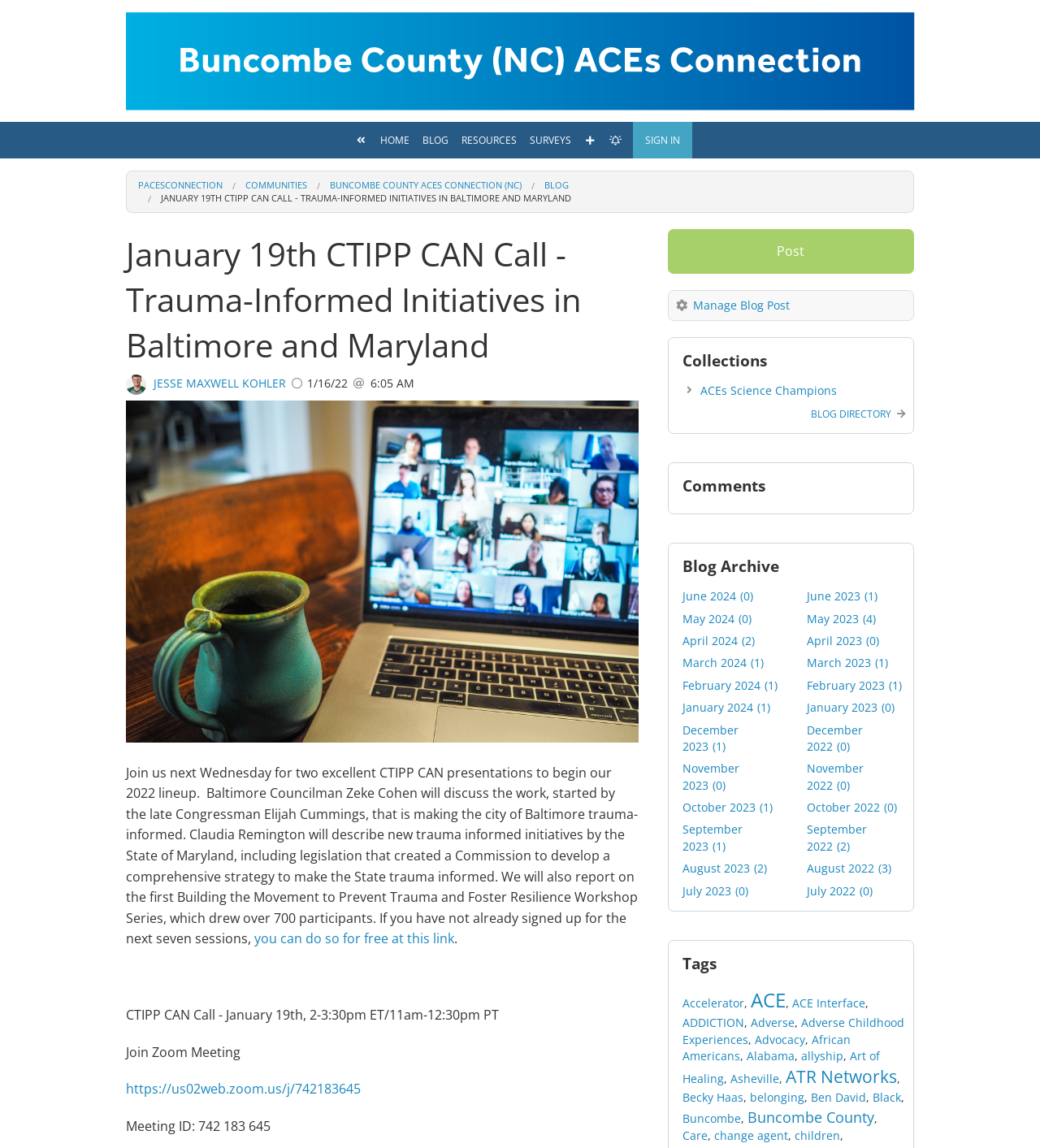Please give the bounding box coordinates of the area that should be clicked to fulfill the following instruction: "Join the 'CTIPP CAN Call' meeting". The coordinates should be in the format of four float numbers from 0 to 1, i.e., [left, top, right, bottom].

[0.121, 0.908, 0.231, 0.924]